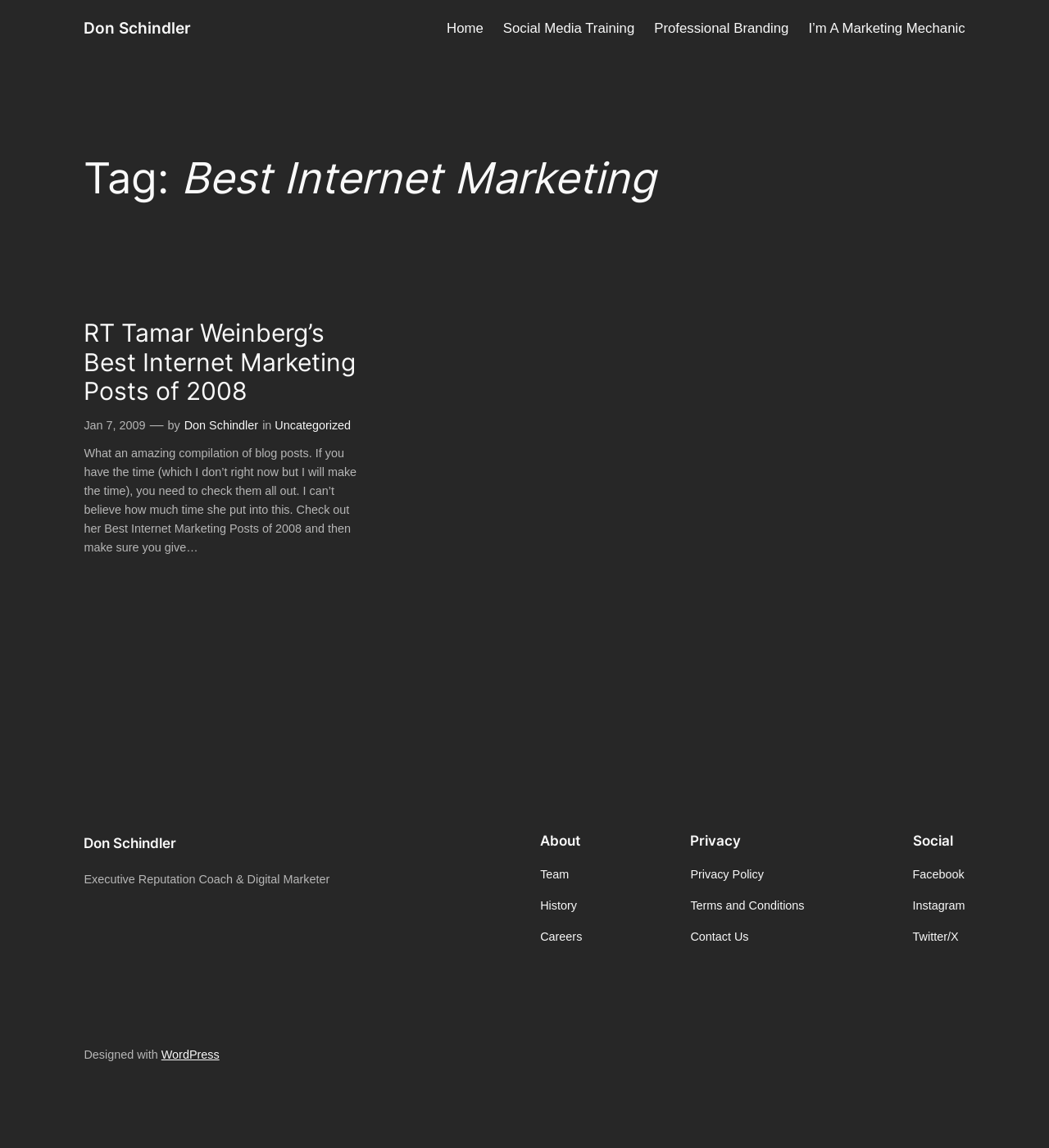Illustrate the webpage thoroughly, mentioning all important details.

This webpage is about Don Schindler, an Executive Reputation Coach and Digital Marketer, and his internet marketing services. At the top, there is a navigation menu with links to "Home", "Social Media Training", "Professional Branding", and "I'm A Marketing Mechanic". 

Below the navigation menu, there is a main section that takes up most of the page. It starts with a heading "Tag: Best Internet Marketing" followed by a blog post titled "RT Tamar Weinberg's Best Internet Marketing Posts of 2008". The post has a link to the original article, a timestamp "Jan 7, 2009", and the author's name "Don Schindler". The post itself is a brief summary of Tamar Weinberg's compilation of best internet marketing posts in 2008.

On the right side of the page, there are three columns of links. The first column has headings "About", "Privacy", and "Social" with links to related pages. The "About" section has links to "Team", "History", and "Careers". The "Privacy" section has links to "Privacy Policy", "Terms and Conditions", and "Contact Us". The "Social" section has links to Don Schindler's social media profiles on Facebook, Instagram, and Twitter/X.

At the very bottom of the page, there is a credit line that says "Designed with WordPress".